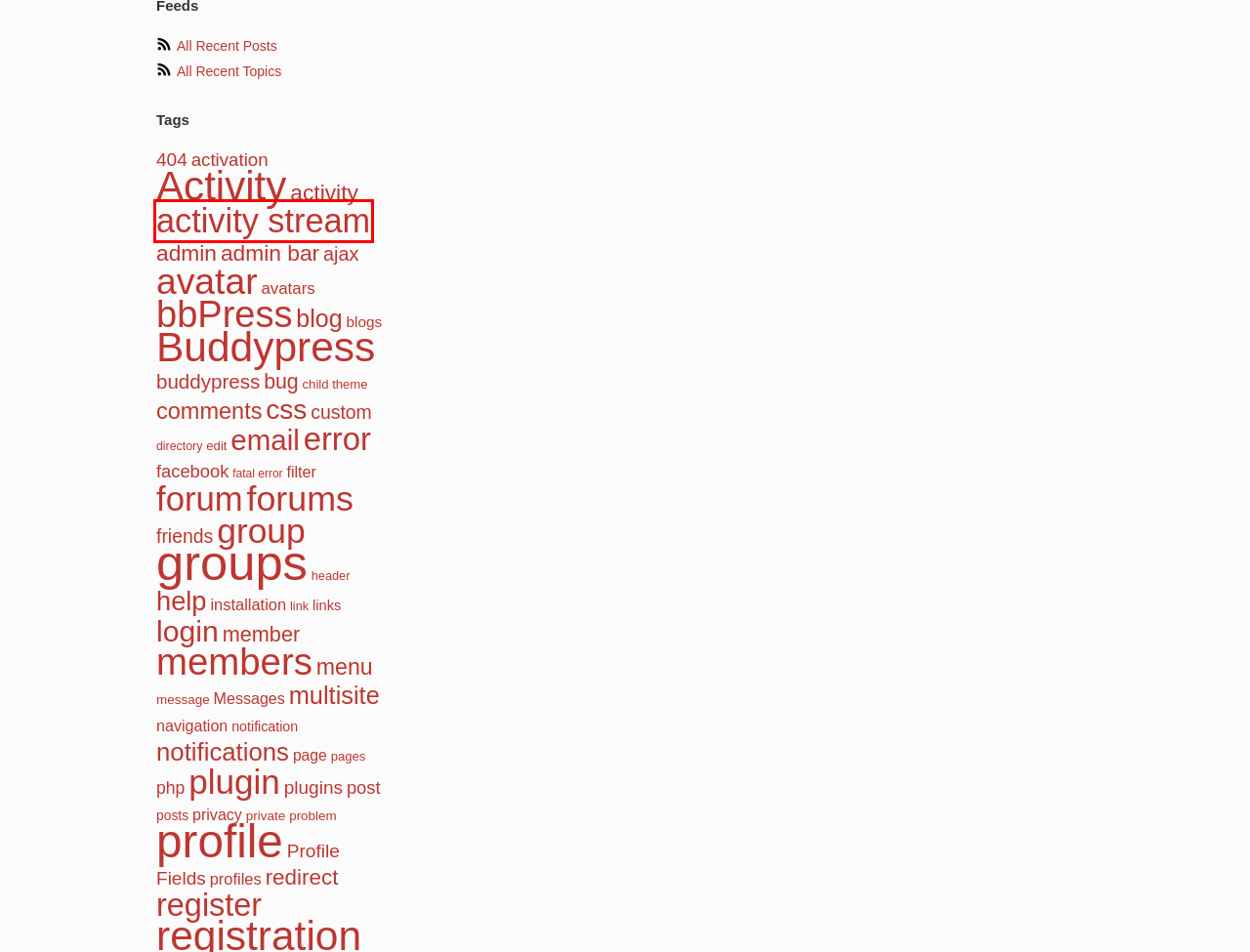You have a screenshot of a webpage with a red bounding box highlighting a UI element. Your task is to select the best webpage description that corresponds to the new webpage after clicking the element. Here are the descriptions:
A. Topic Tag: avatar · BuddyPress.org
B. Topic Tag: css · BuddyPress.org
C. Topic Tag: error · BuddyPress.org
D. Topic Tag: header · BuddyPress.org
E. Topic Tag: admin · BuddyPress.org
F. Topic Tag: activity stream · BuddyPress.org
G. Topic Tag: members · BuddyPress.org
H. Topic Tag: plugin · BuddyPress.org

F